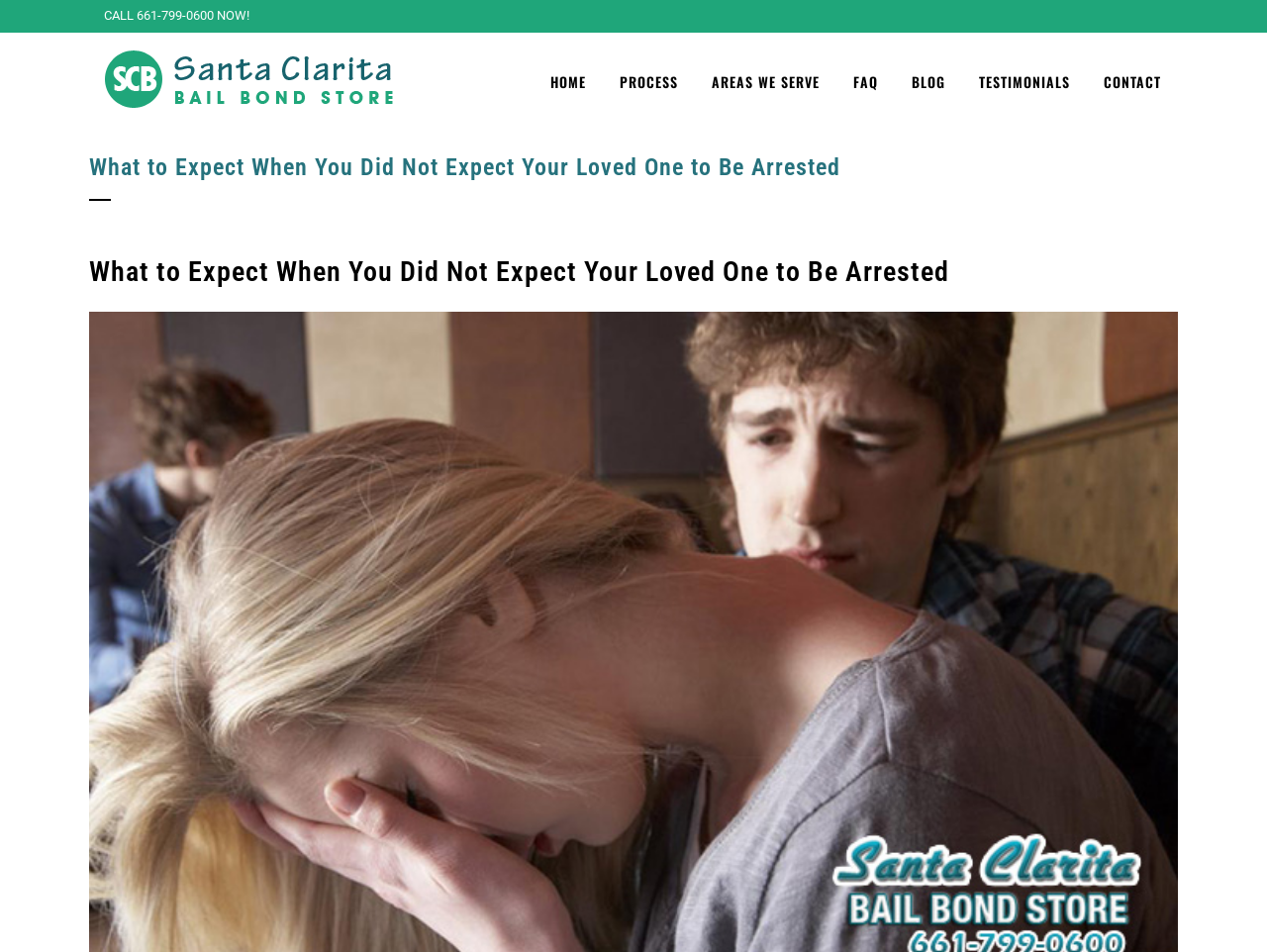From the image, can you give a detailed response to the question below:
How many columns are present in the layout table?

I looked at the LayoutTable element and found that it has only one column, which spans the entire width of the webpage.